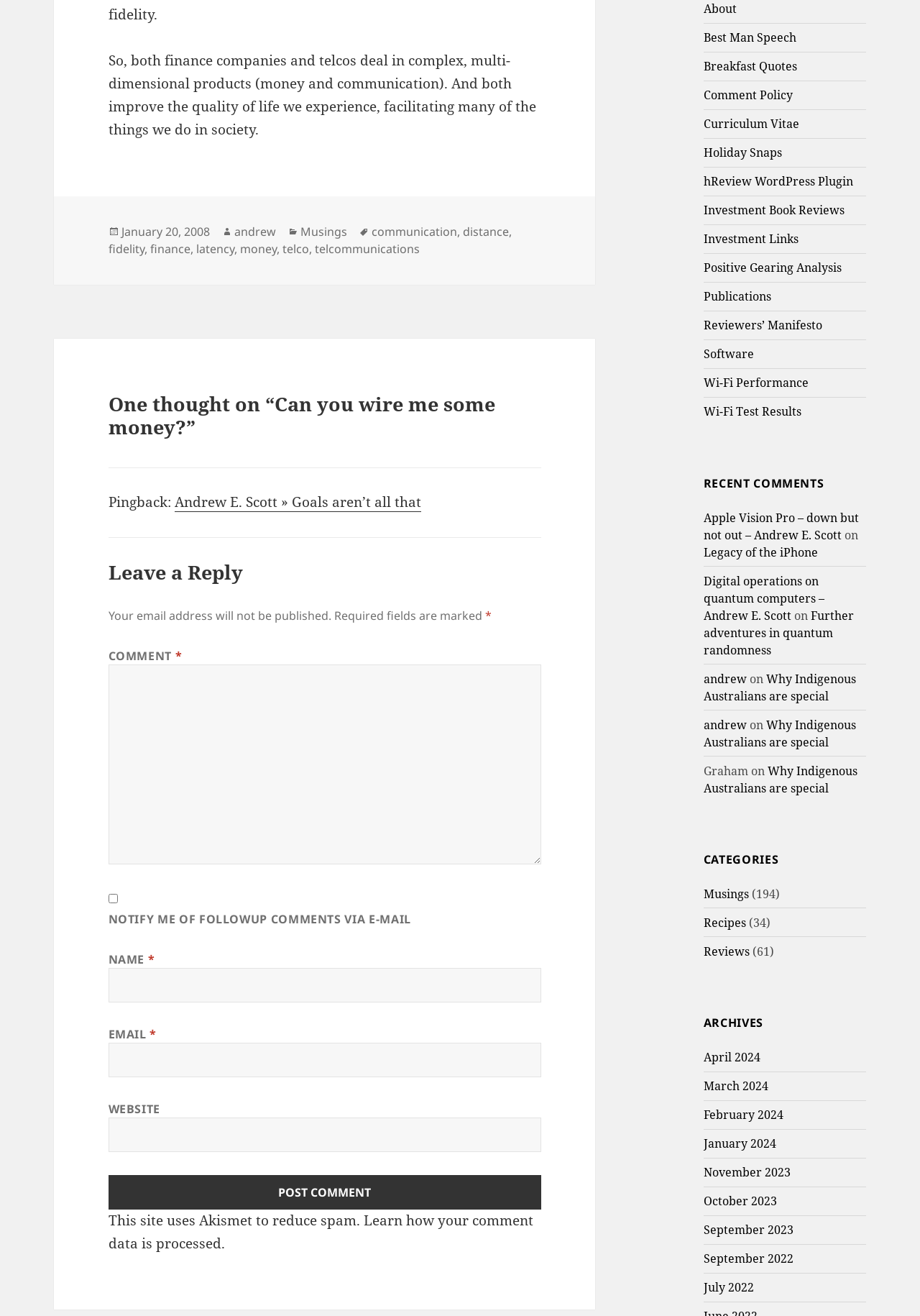Find the bounding box coordinates of the element to click in order to complete the given instruction: "Click on the 'Musings' category."

[0.765, 0.673, 0.814, 0.685]